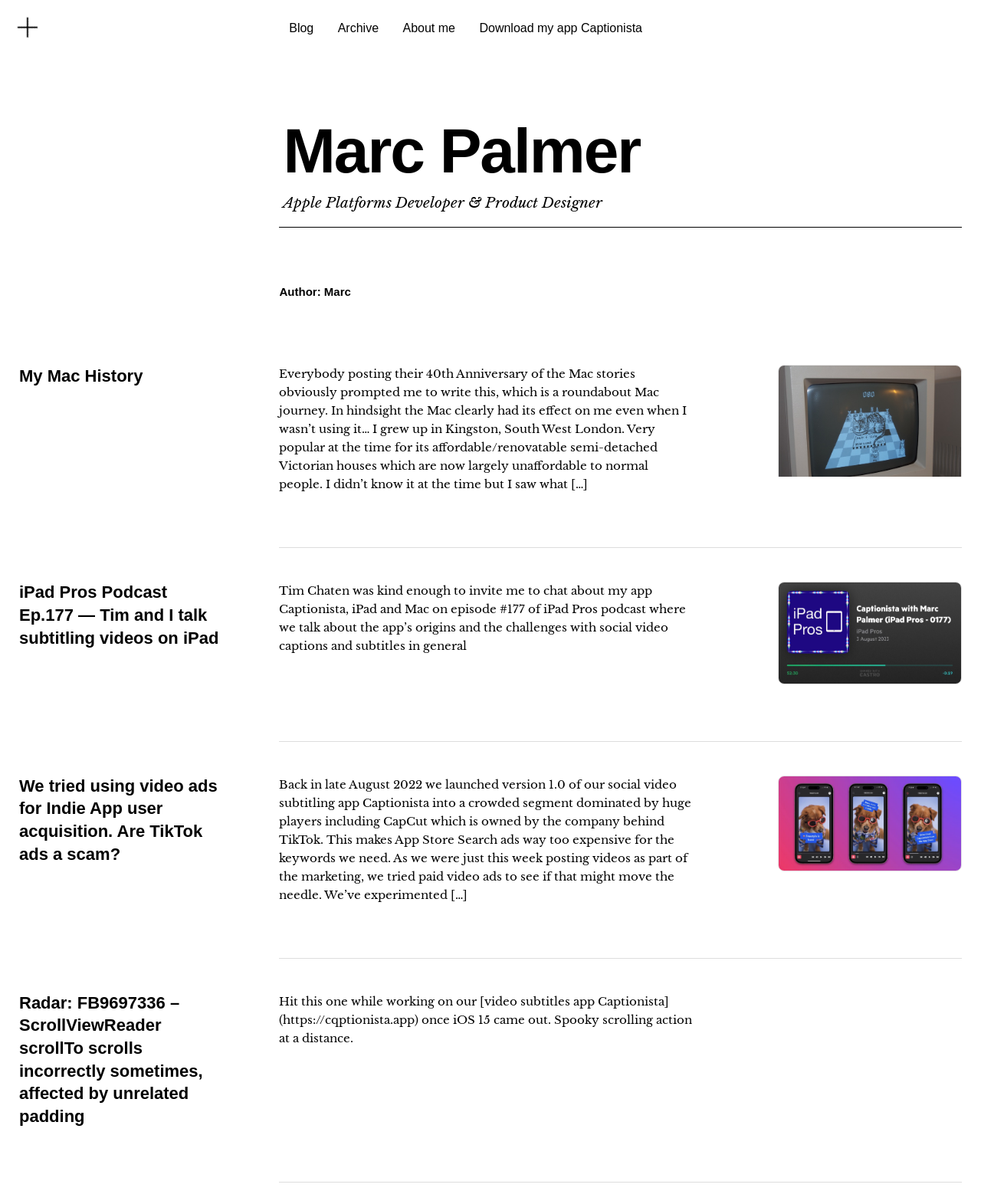Can you pinpoint the bounding box coordinates for the clickable element required for this instruction: "View the photo of an original Mac running Through The Looking Glass"? The coordinates should be four float numbers between 0 and 1, i.e., [left, top, right, bottom].

[0.793, 0.303, 0.98, 0.405]